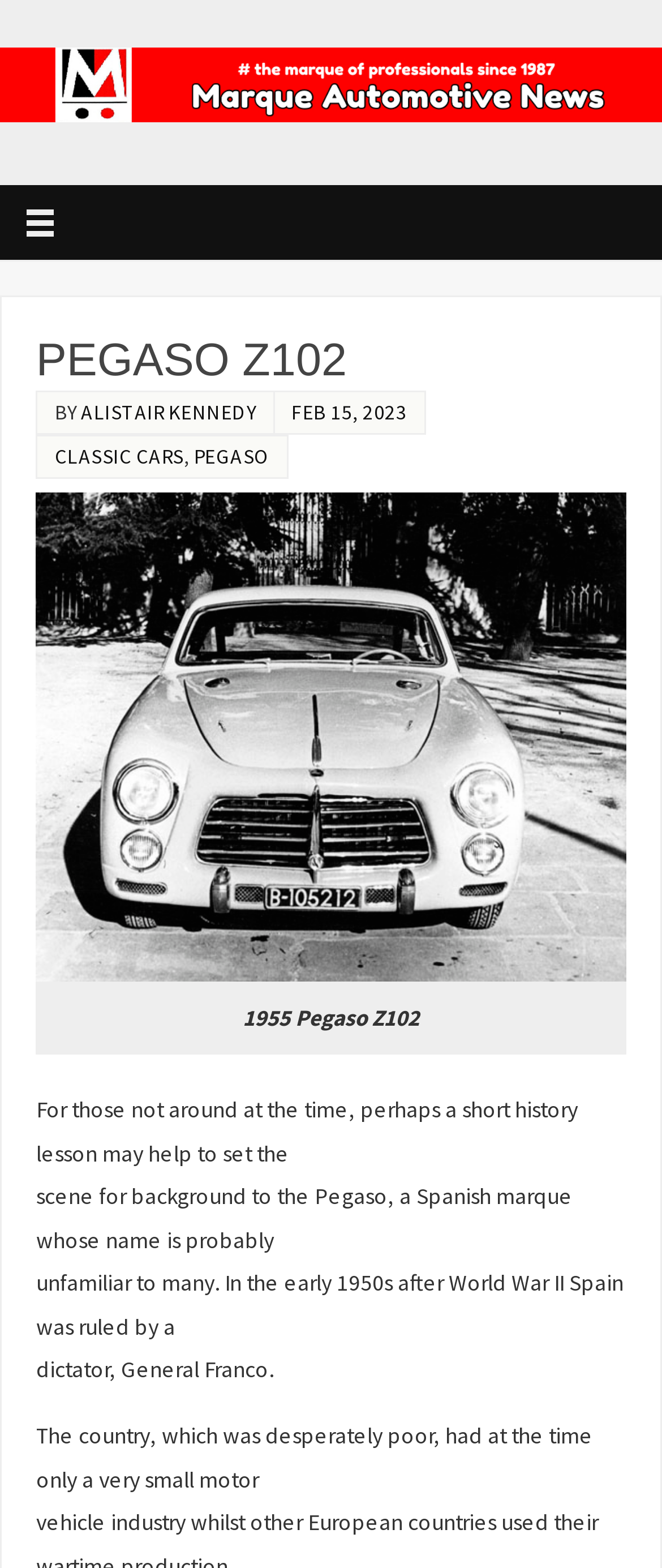Describe all the key features of the webpage in detail.

The webpage is about the PEGASO Z102, a classic car model. At the top, there is a header section with the title "Marque Automotive News" accompanied by an image. Below this header, there is a prominent heading "PEGASO Z102" taking up most of the width. 

To the right of the heading, there is a byline "BY" followed by the author's name "ALISTAIR KENNEDY" and a timestamp "FEB 15, 2023". Below this, there are two links, "CLASSIC CARS" and "PEGASO", positioned side by side.

The main content of the webpage is an article about the PEGASO Z102, accompanied by a large image that spans almost the entire width. The article starts with a brief introduction, "1955 Pegaso Z102", followed by several paragraphs of text that provide historical context about the PEGASO marque and its background. The text is divided into five paragraphs, each describing the scene, the Spanish marque, and the post-World War II era in Spain.